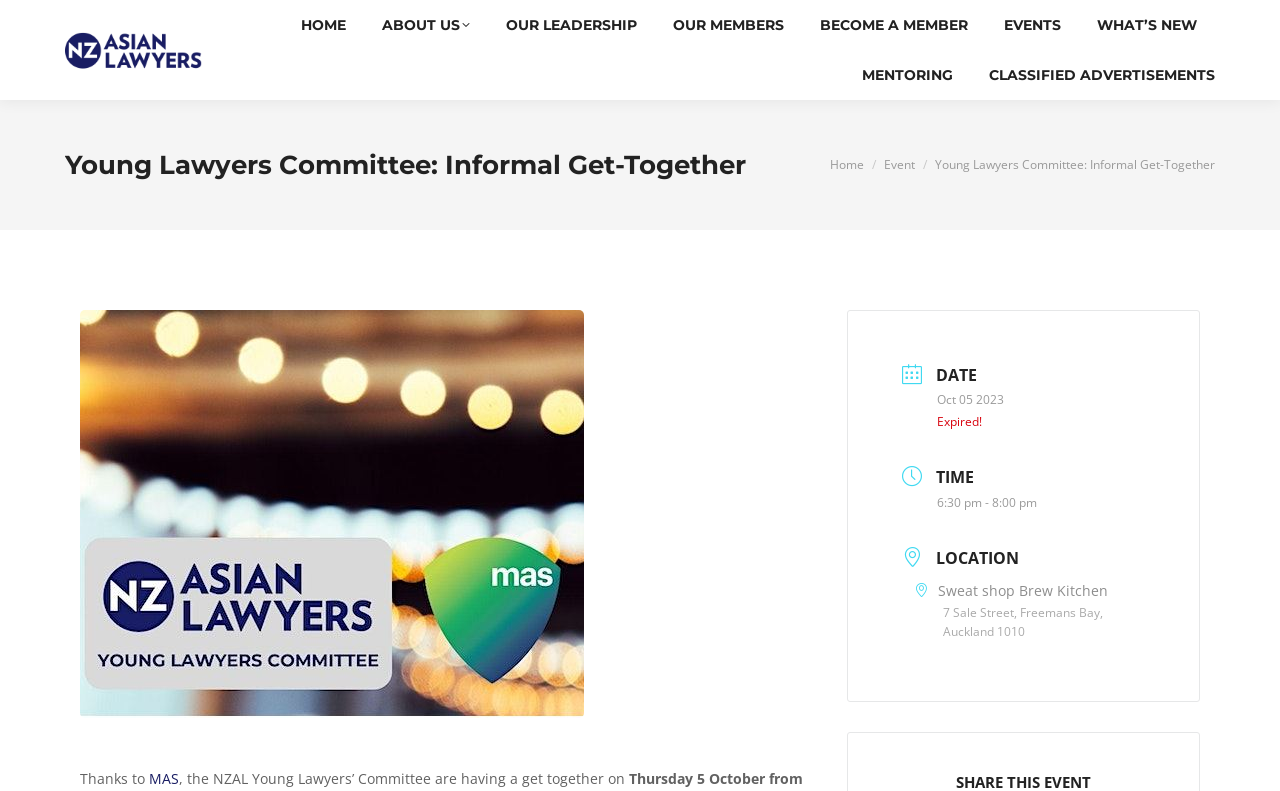Based on the image, provide a detailed response to the question:
Who is organizing the informal get-together?

I found the organizer of the event by looking at the main heading, which mentions 'Young Lawyers Committee: Informal Get-Together'. The text below the main heading also mentions 'the NZAL Young Lawyers’ Committee are having a get together'.